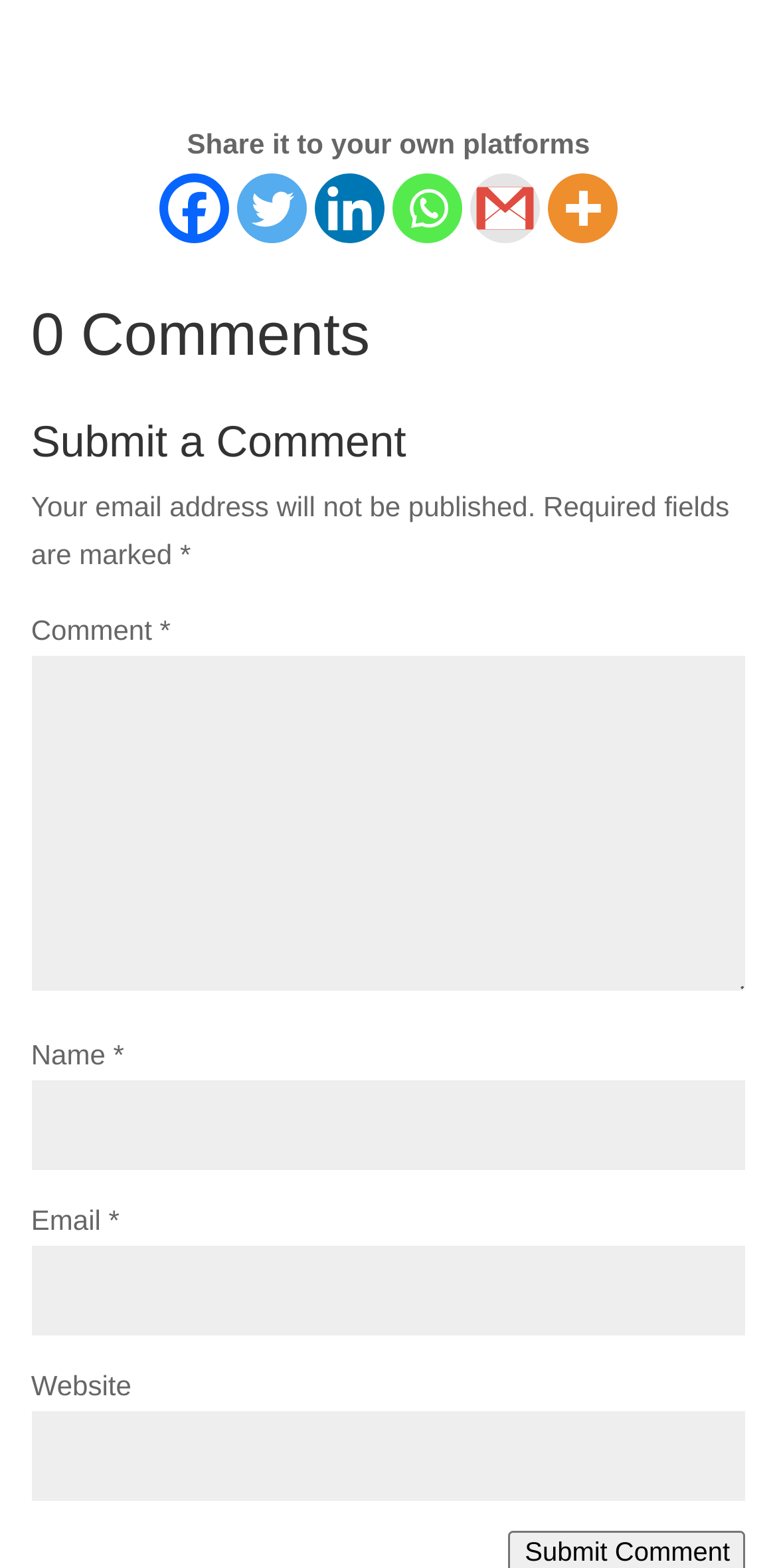Can you specify the bounding box coordinates of the area that needs to be clicked to fulfill the following instruction: "Enter your name"?

[0.04, 0.689, 0.96, 0.747]